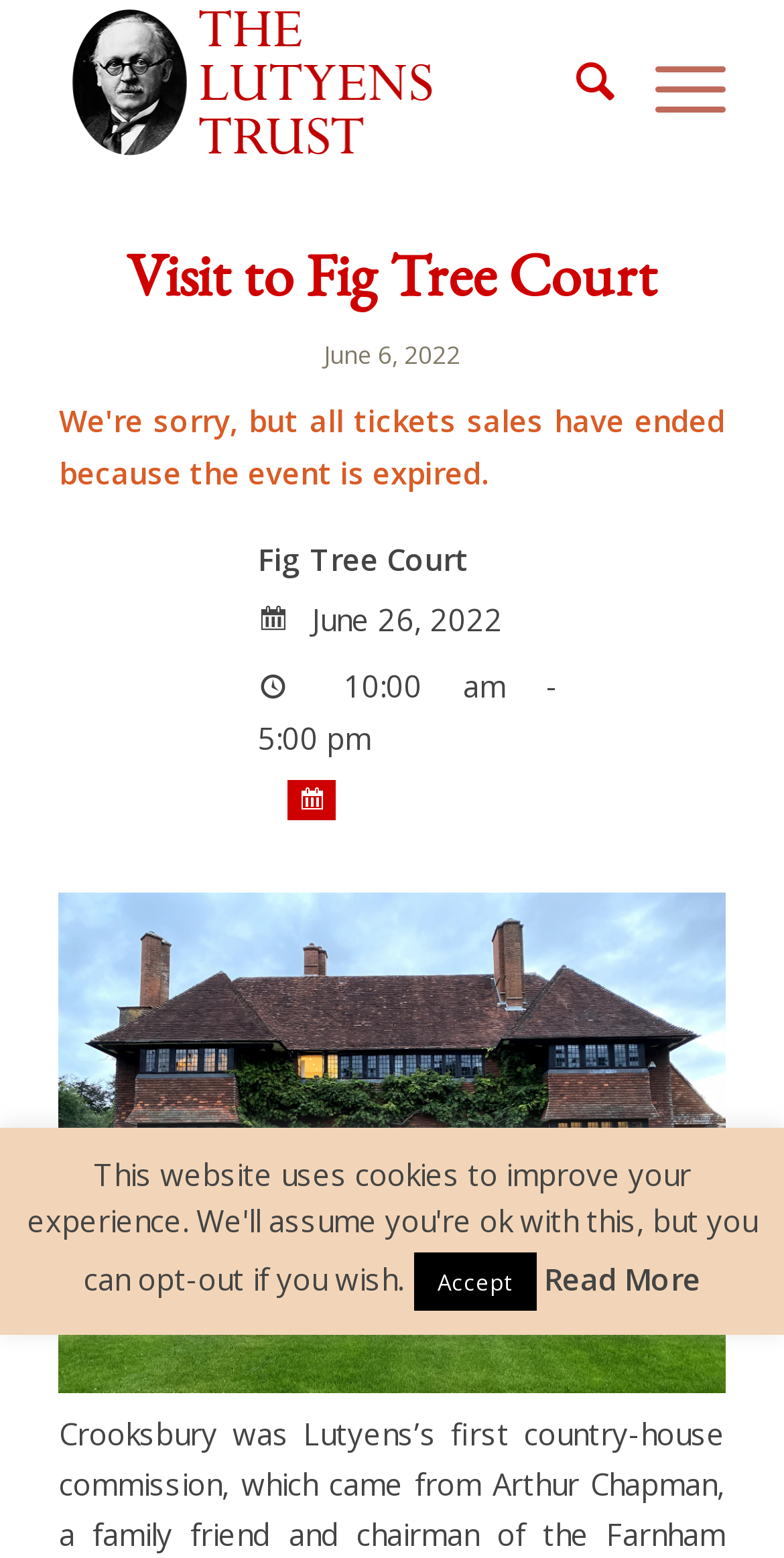Please give a concise answer to this question using a single word or phrase: 
What is the purpose of the button with the icon?

Unknown